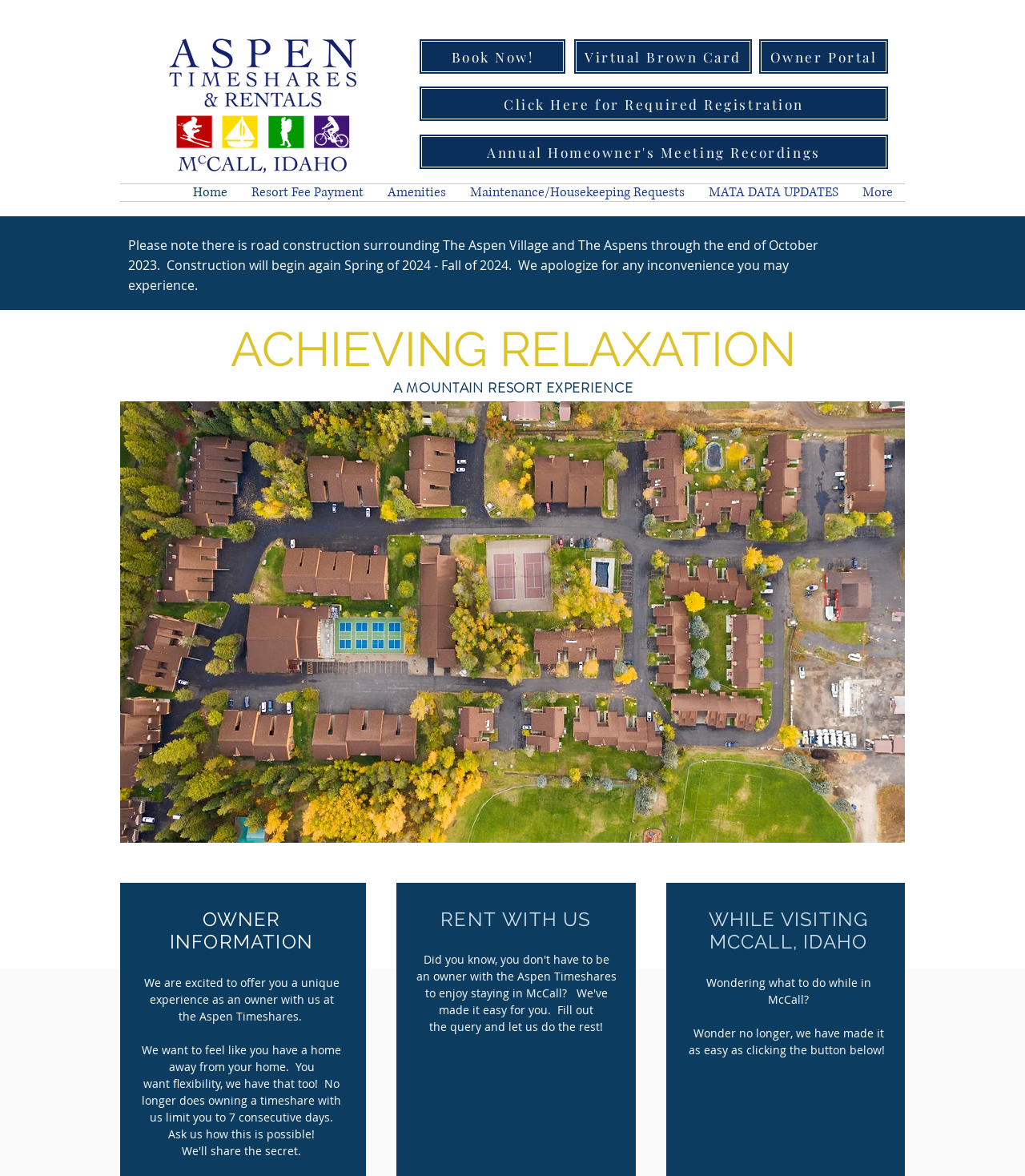What is the purpose of the 'Book Now!' button?
Please interpret the details in the image and answer the question thoroughly.

The 'Book Now!' button is a prominent link on the webpage, and its purpose is likely to allow users to book a stay at the Aspen Timeshares resort. This button is placed near the top of the webpage, indicating its importance.